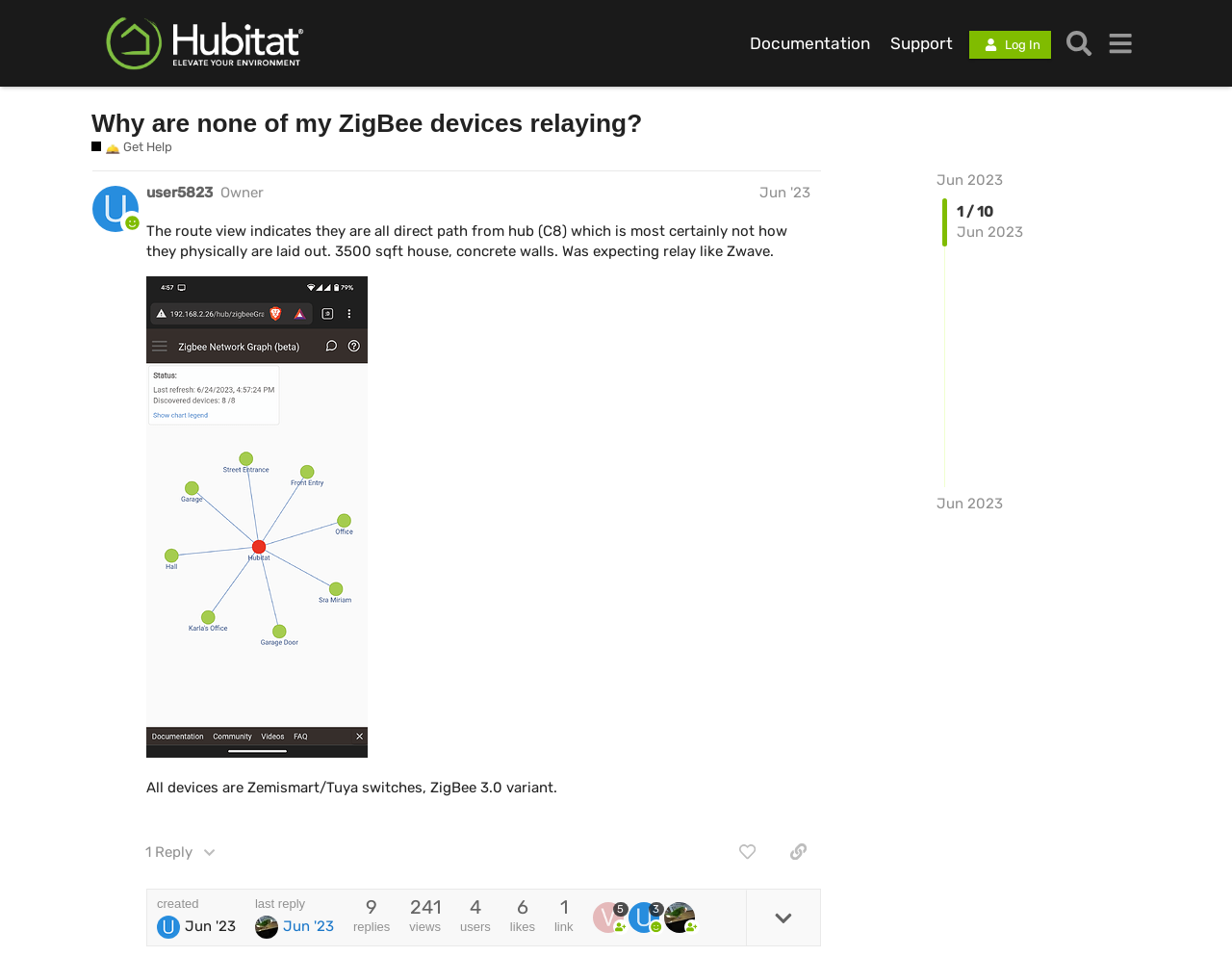Using the webpage screenshot and the element description Documentation, determine the bounding box coordinates. Specify the coordinates in the format (top-left x, top-left y, bottom-right x, bottom-right y) with values ranging from 0 to 1.

[0.601, 0.029, 0.714, 0.061]